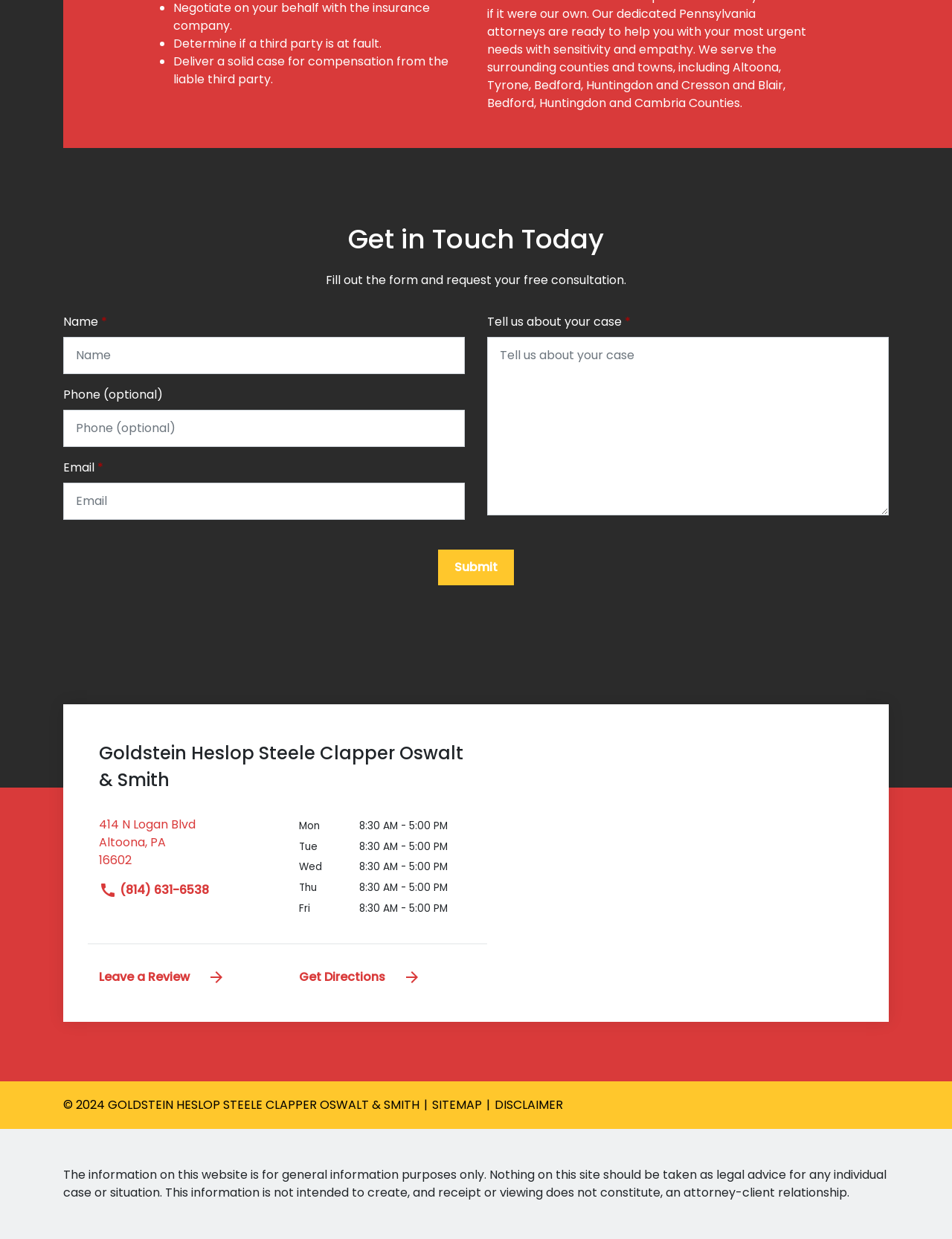What is the law firm's name?
Could you give a comprehensive explanation in response to this question?

The law firm's name can be found in the heading element with the text 'Goldstein Heslop Steele Clapper Oswalt & Smith' located at the bottom of the webpage.